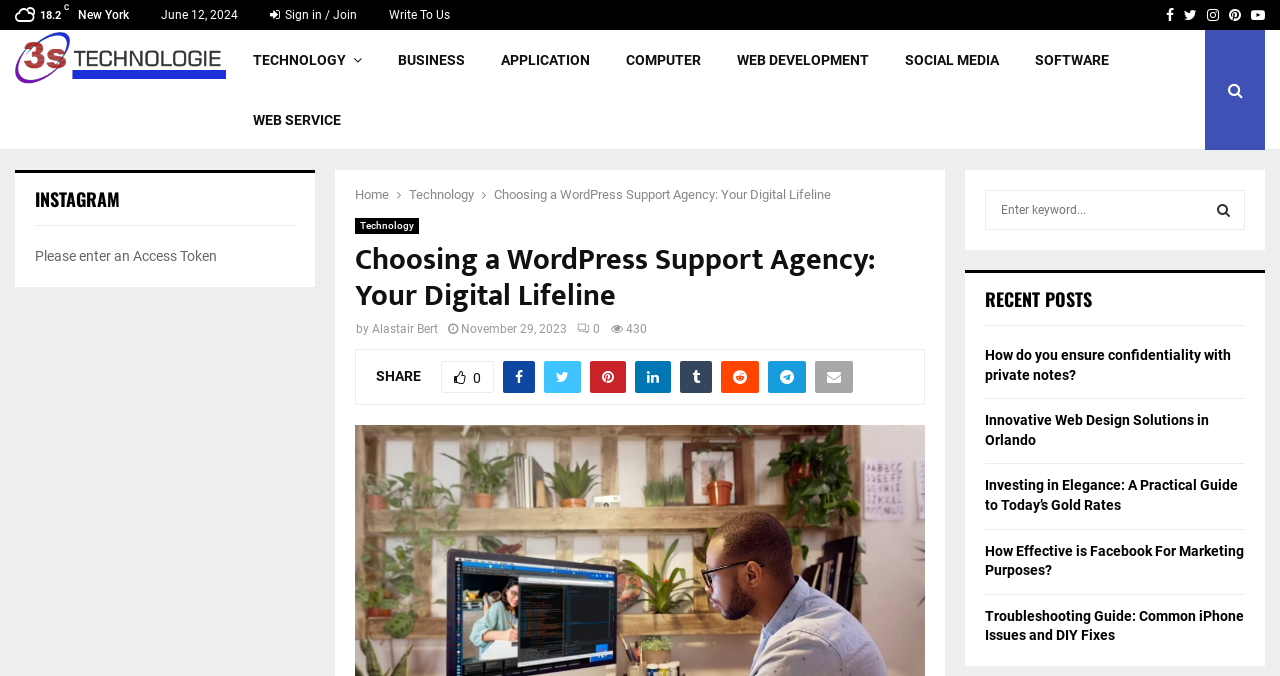Answer the question briefly using a single word or phrase: 
What is the category of the link 'Innovative Web Design Solutions in Orlando'?

Technology